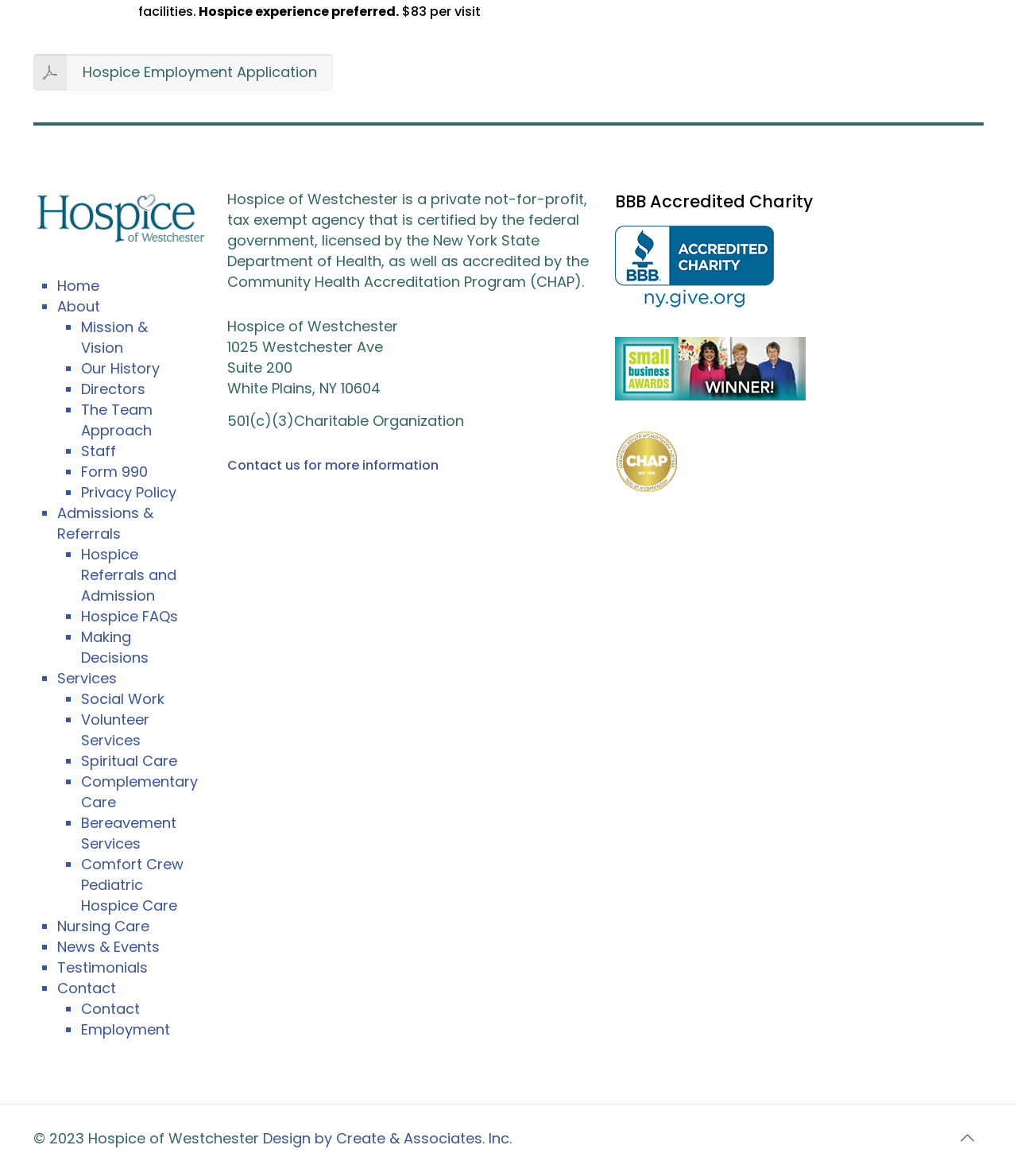Identify the bounding box coordinates for the UI element described as: "Hospice Referrals and Admission". The coordinates should be provided as four floats between 0 and 1: [left, top, right, bottom].

[0.08, 0.463, 0.189, 0.516]